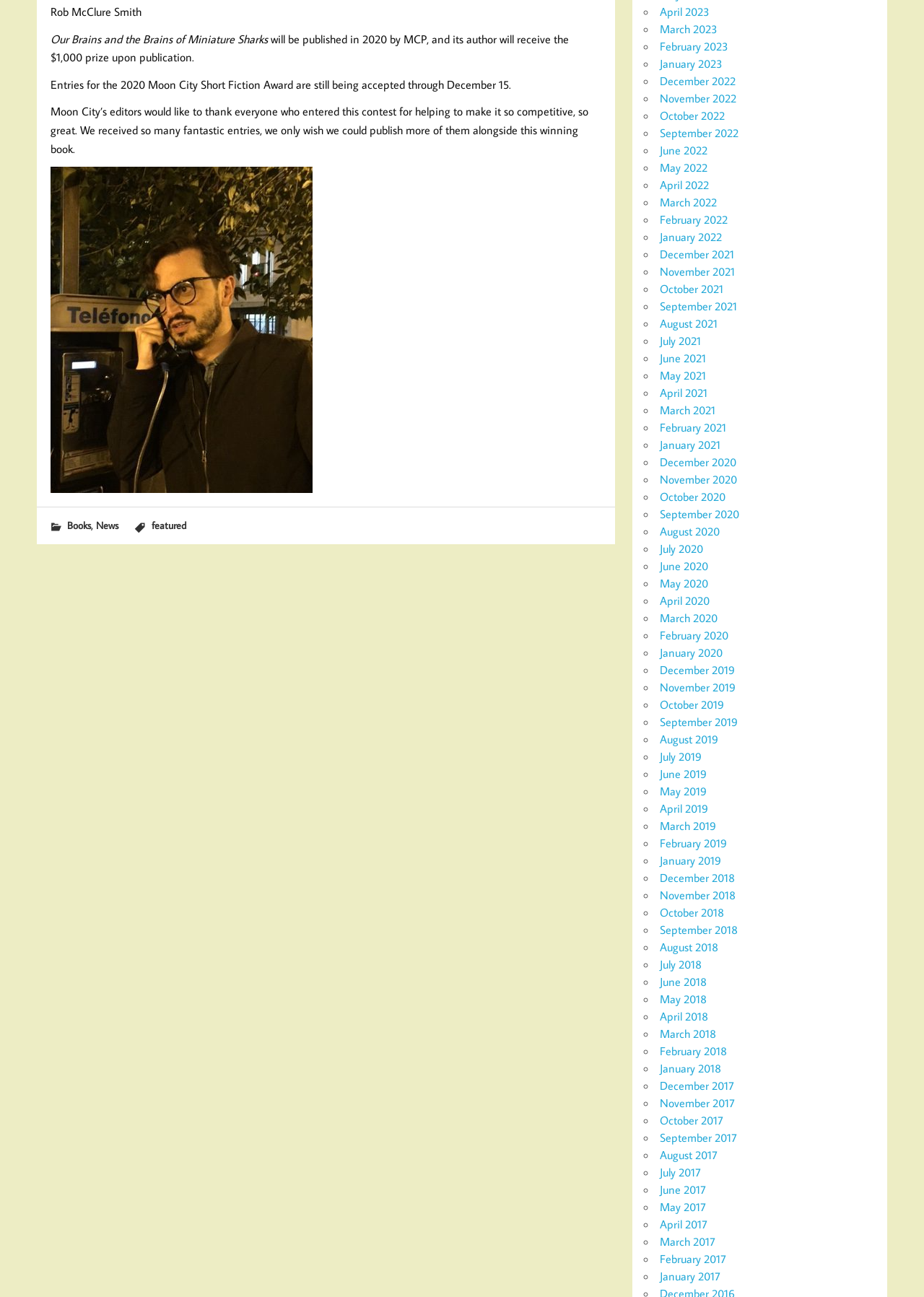Answer the question using only a single word or phrase: 
What are the three navigation links at the top?

Books, News, featured